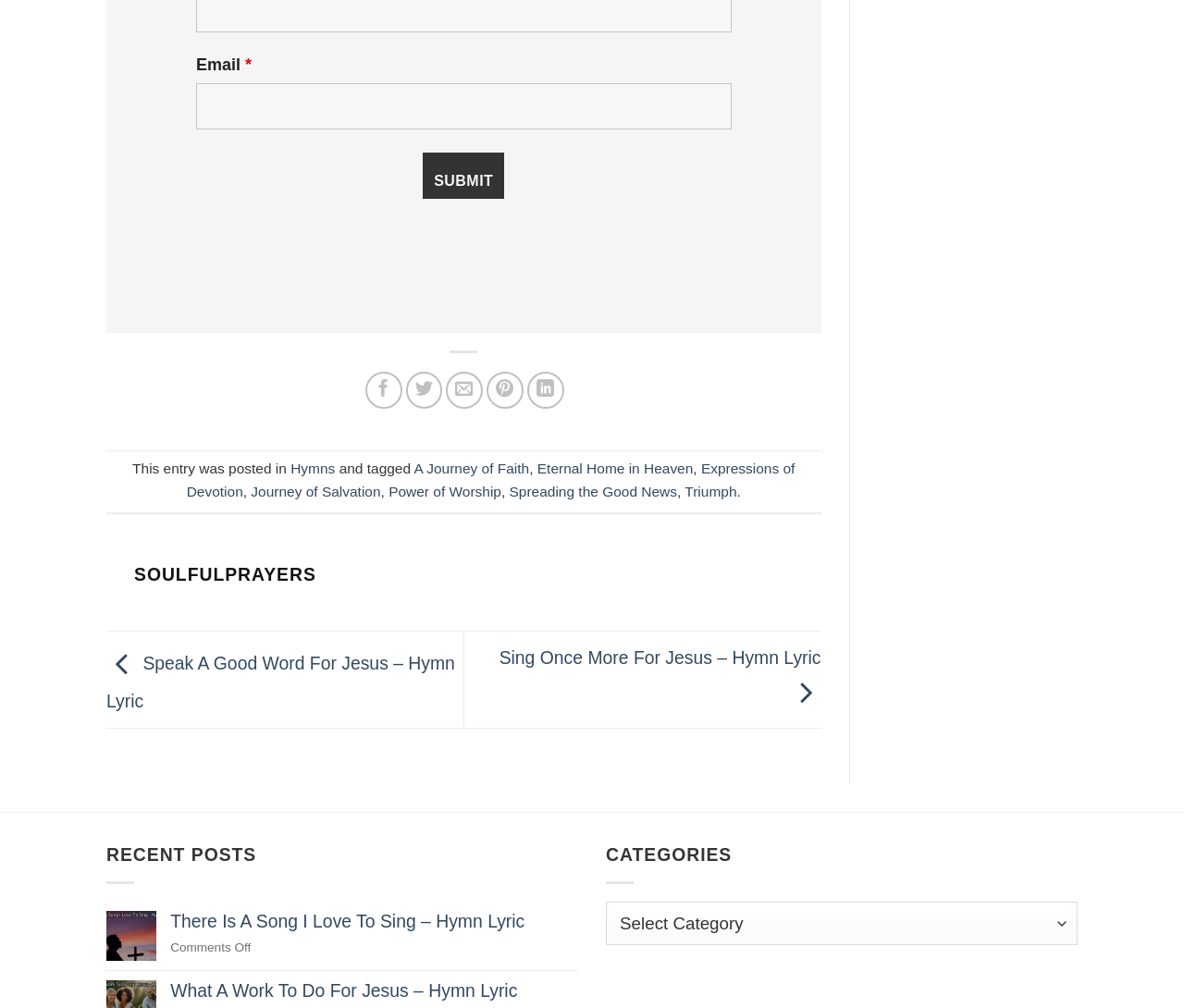Identify the bounding box coordinates of the clickable region necessary to fulfill the following instruction: "Click submit". The bounding box coordinates should be four float numbers between 0 and 1, i.e., [left, top, right, bottom].

[0.357, 0.151, 0.426, 0.197]